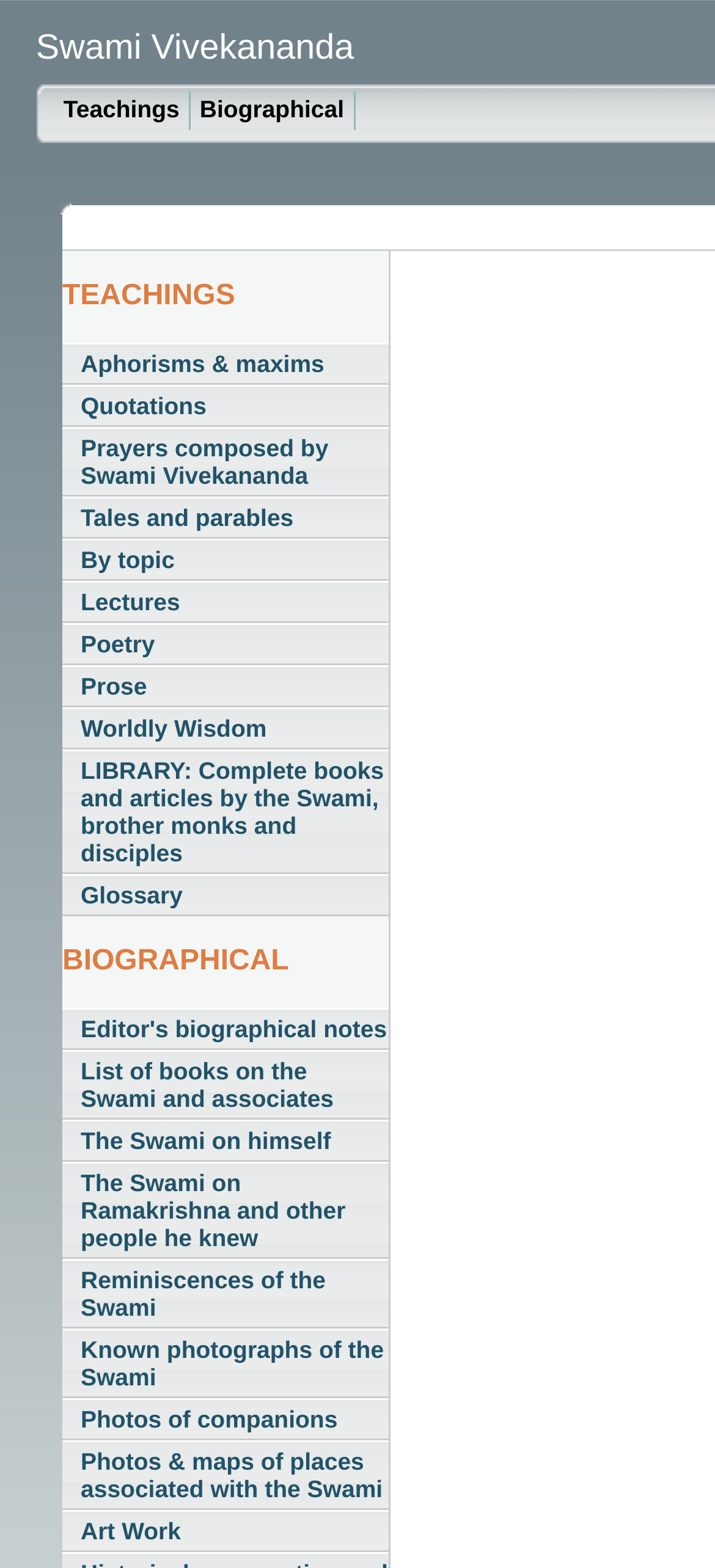How many links are there under the Teachings category?
Based on the visual, give a brief answer using one word or a short phrase.

11